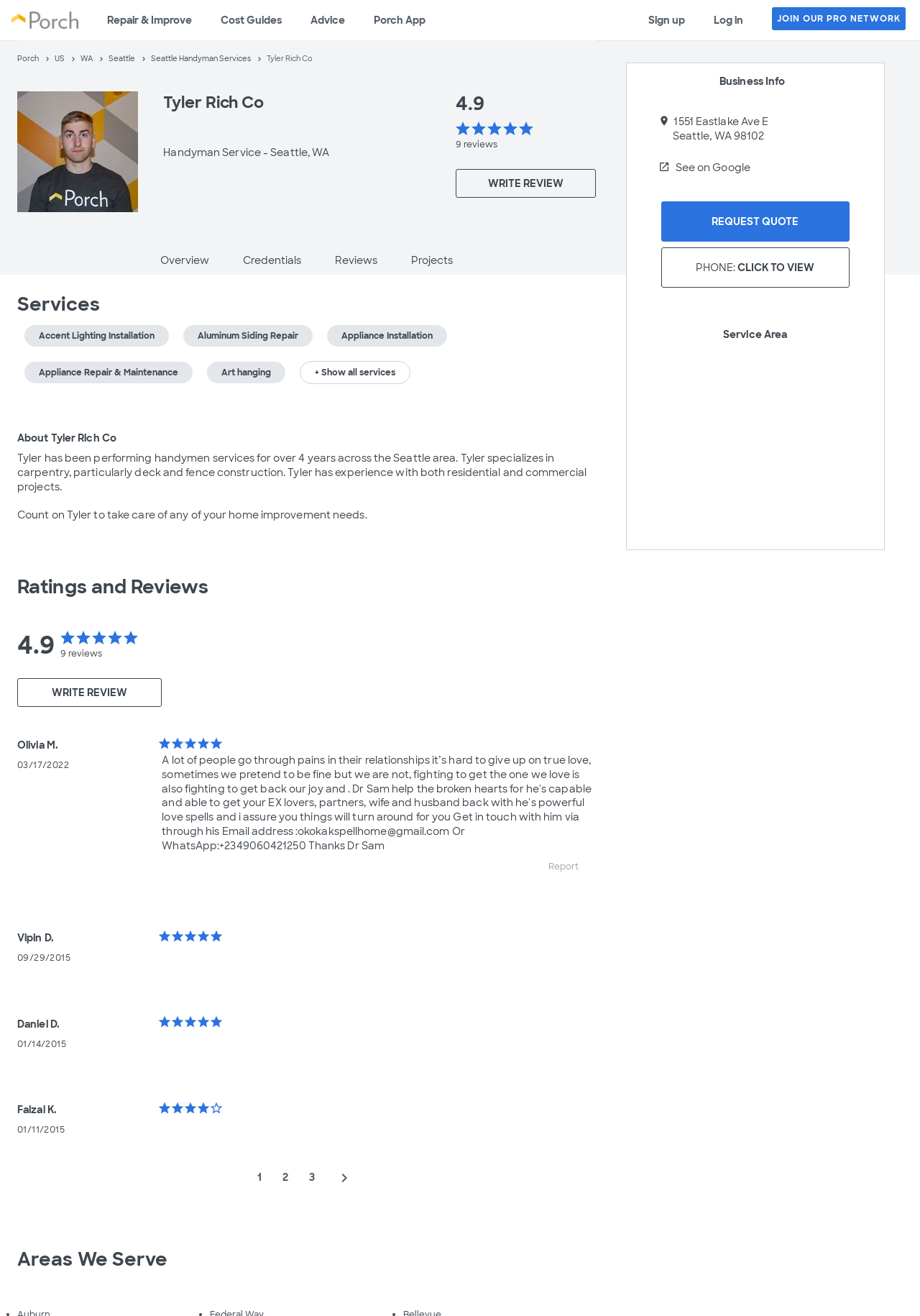What is the business phone number of Tyler Rich Co?
Give a thorough and detailed response to the question.

I looked at the button 'PHONE: CLICK TO VIEW' which suggests that the phone number is not shown, and you need to click the button to view it.